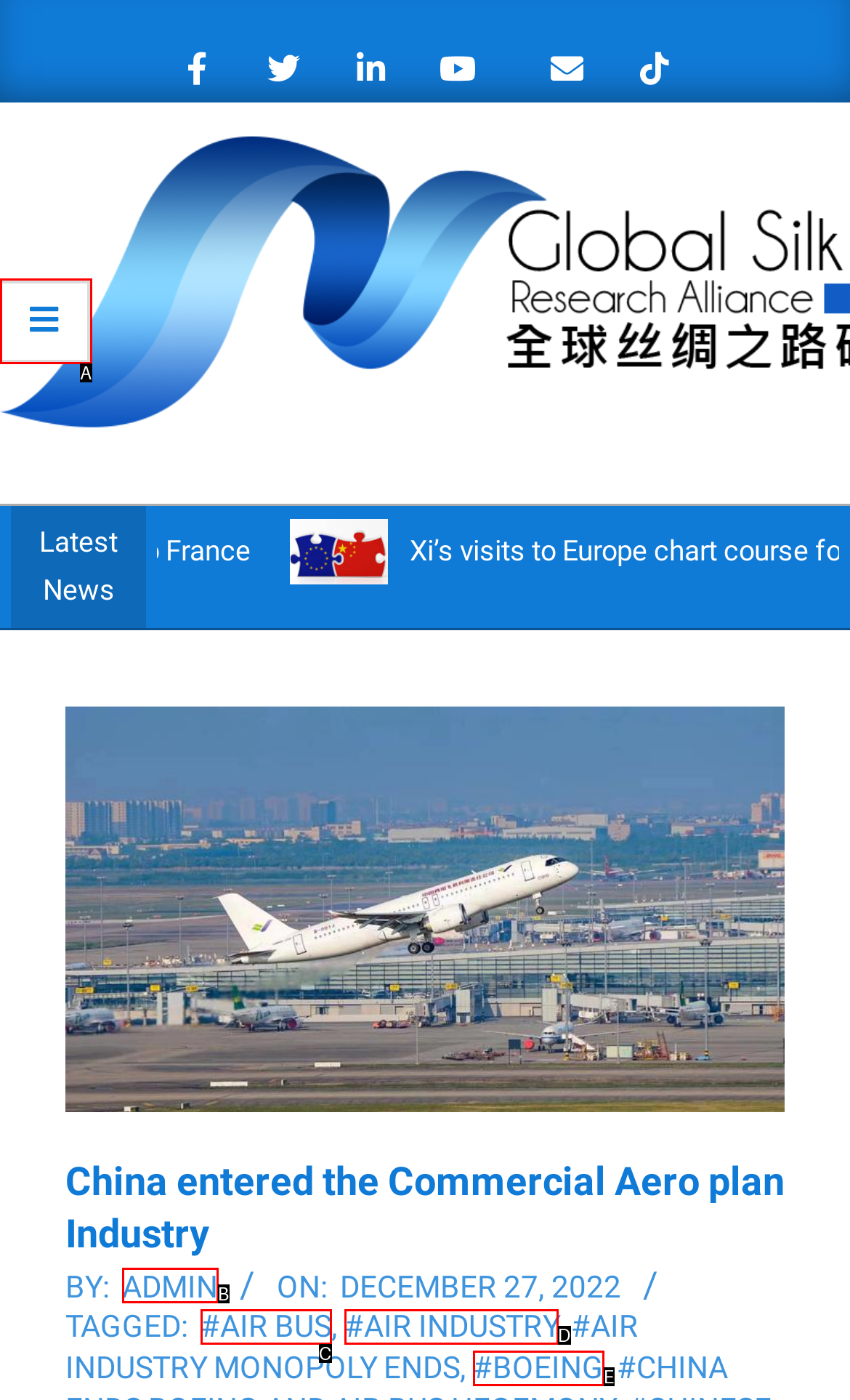Given the description: #Air Industry
Identify the letter of the matching UI element from the options.

D